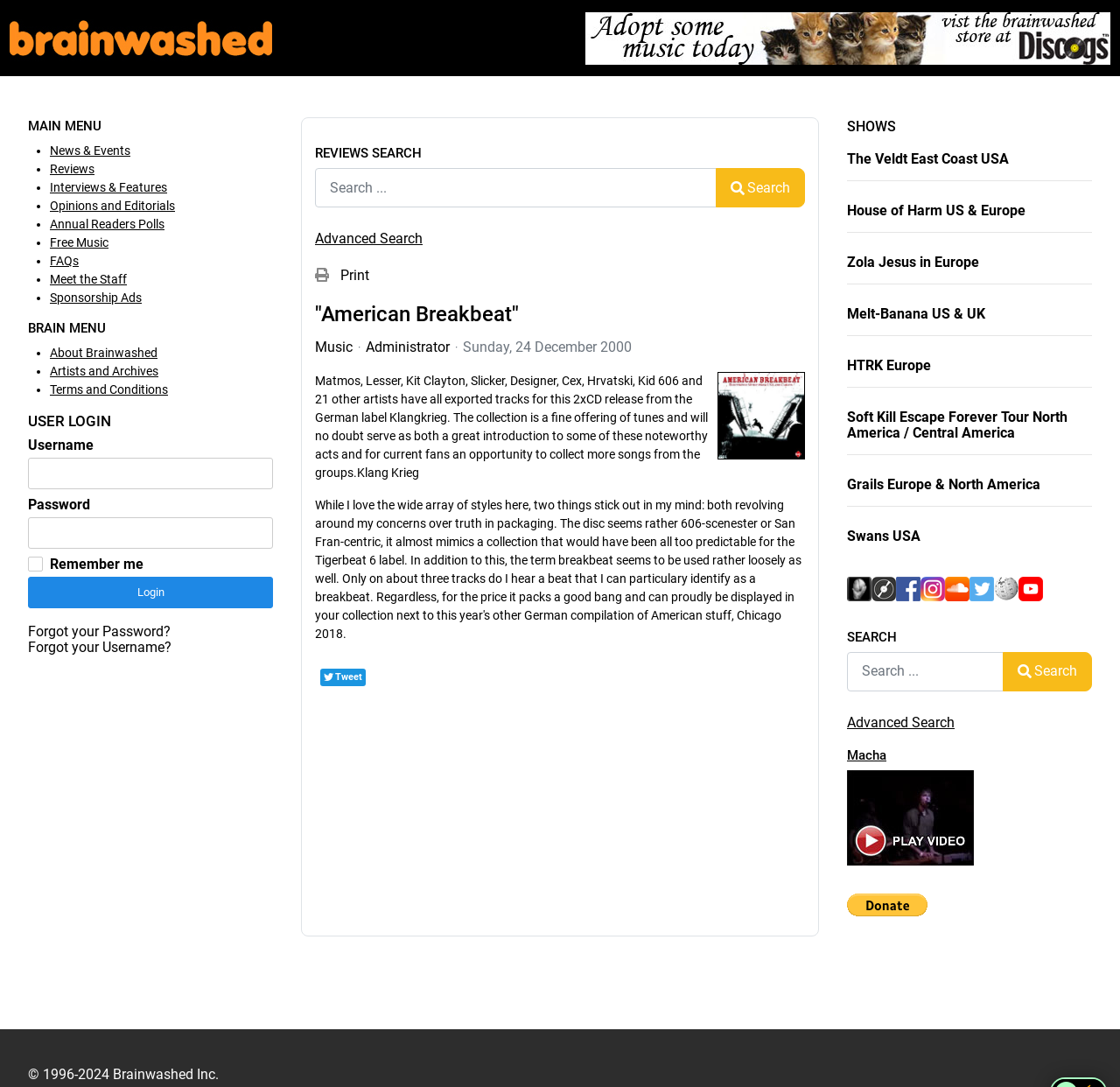How many links are there in the 'SHOWS' section?
Please provide a comprehensive answer based on the information in the image.

There are 9 links in the 'SHOWS' section of the webpage, each representing a different show or tour.